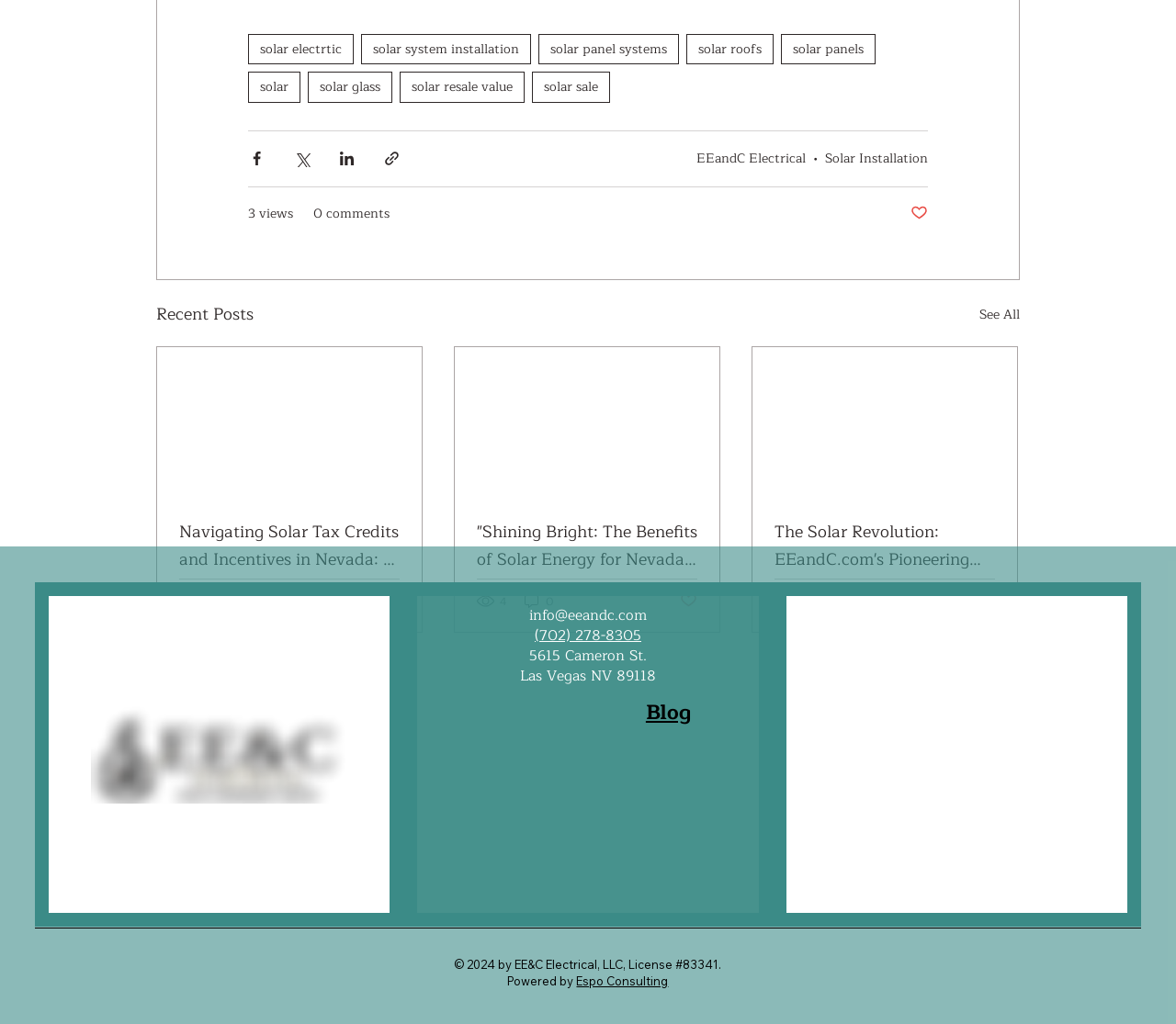What is the type of content on the webpage?
Please ensure your answer to the question is detailed and covers all necessary aspects.

The webpage appears to be a blog or news section of the company's website, as it features multiple articles with titles and summaries. The articles are likely blog posts or news articles related to the company's industry or services.